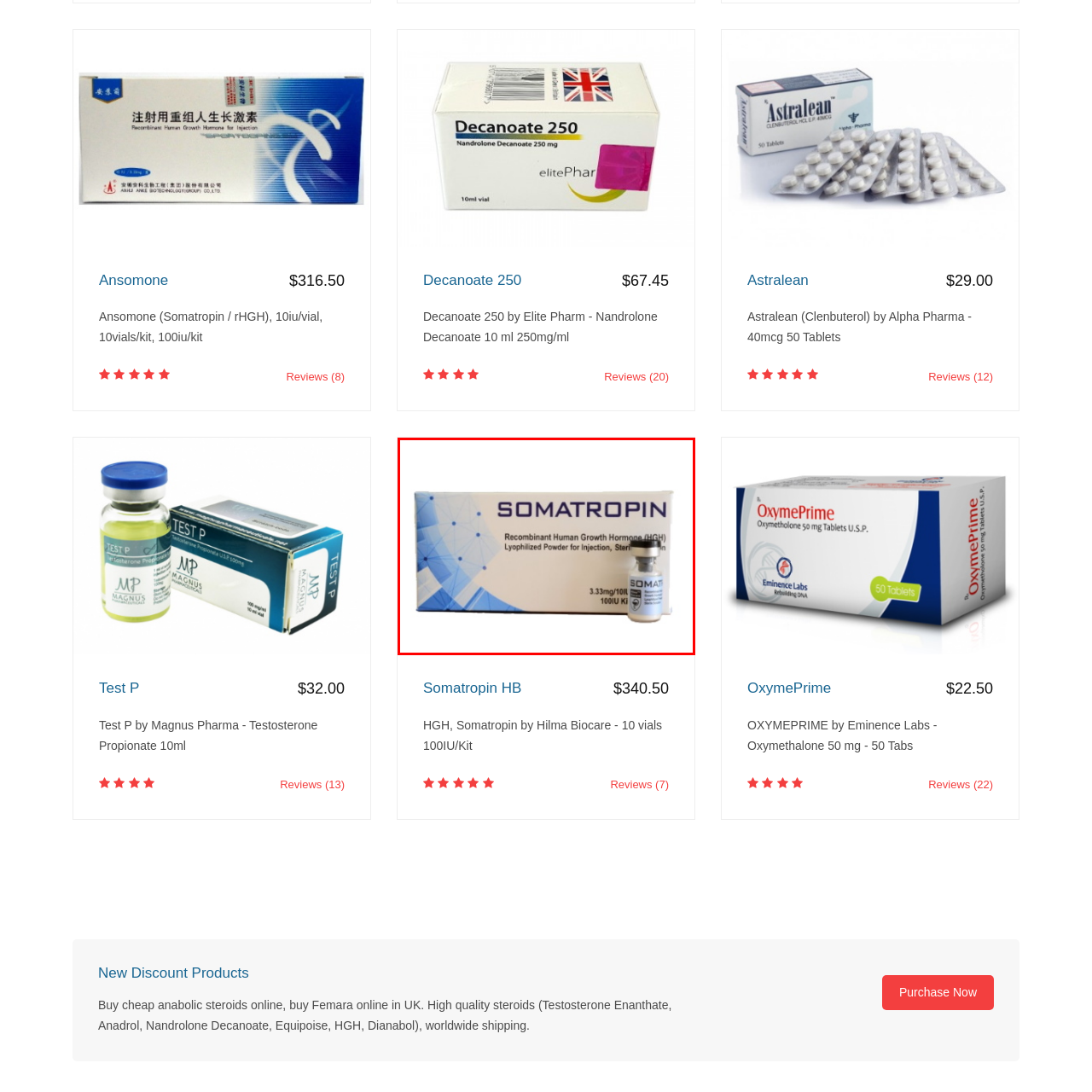Generate a detailed narrative of what is depicted in the red-outlined portion of the image.

The image features a product called Somatropin, which is a recombinant human growth hormone (HGH). The packaging prominently displays "SOMATROPIN" along with the description "Recombinant Human Growth Hormone (HGH) Lyophilized Powder for Injection, Sterile." It indicates a composition of 3.33 mg per 10 IU, with a total of 100 IU per kit. The image includes a vial of the powder on display alongside its box, which has a modern design featuring geometric patterns in blue and white, emphasizing its pharmaceutical nature. This product is typically used for various medical conditions related to growth hormone deficiency and is presented in a professional context, appealing to healthcare professionals and consumers interested in HGH therapies.